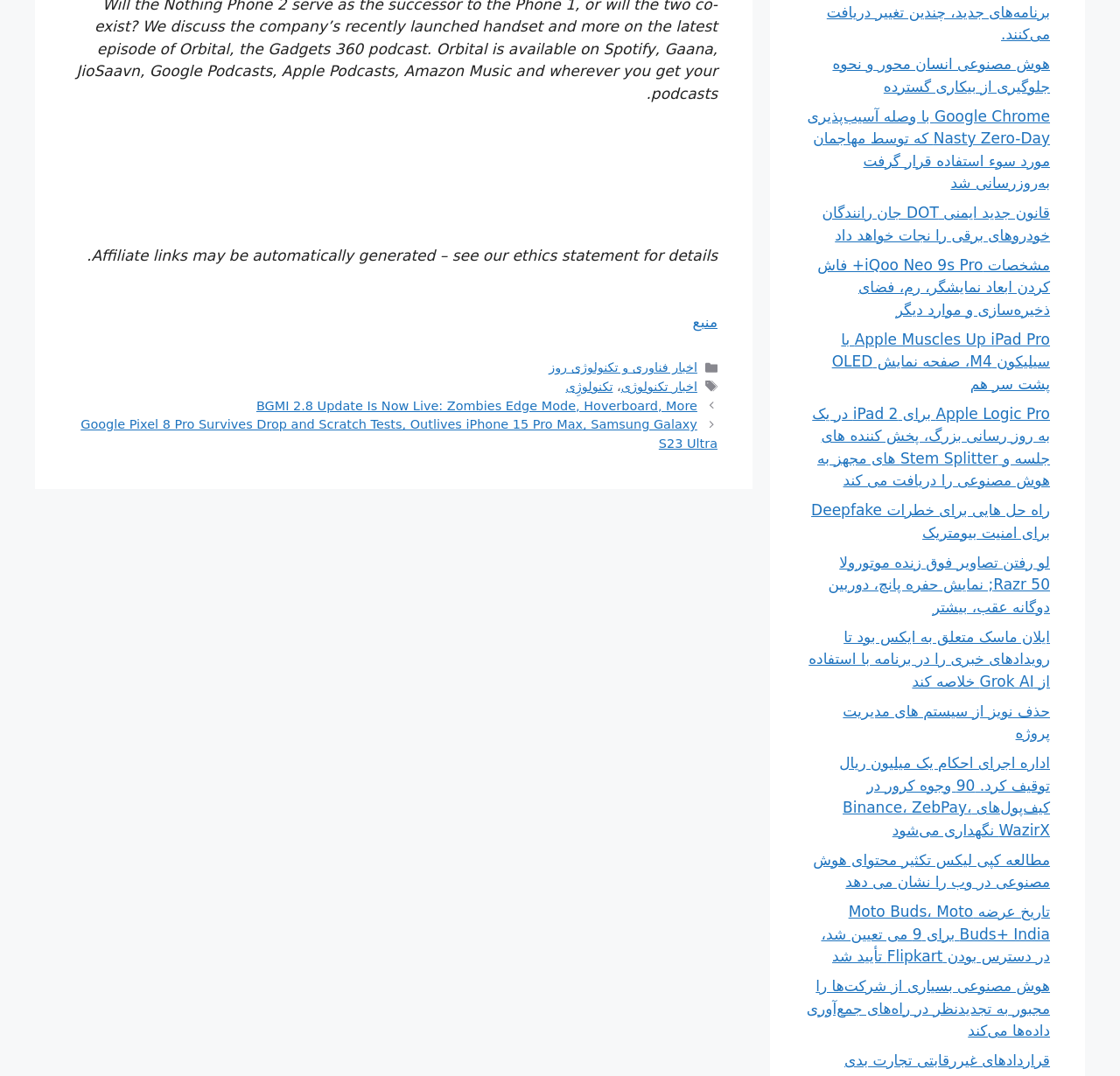Identify the bounding box coordinates of the element that should be clicked to fulfill this task: "Visit the 'اخبار فناوری و تکنولوژی روز' page". The coordinates should be provided as four float numbers between 0 and 1, i.e., [left, top, right, bottom].

[0.49, 0.335, 0.623, 0.348]